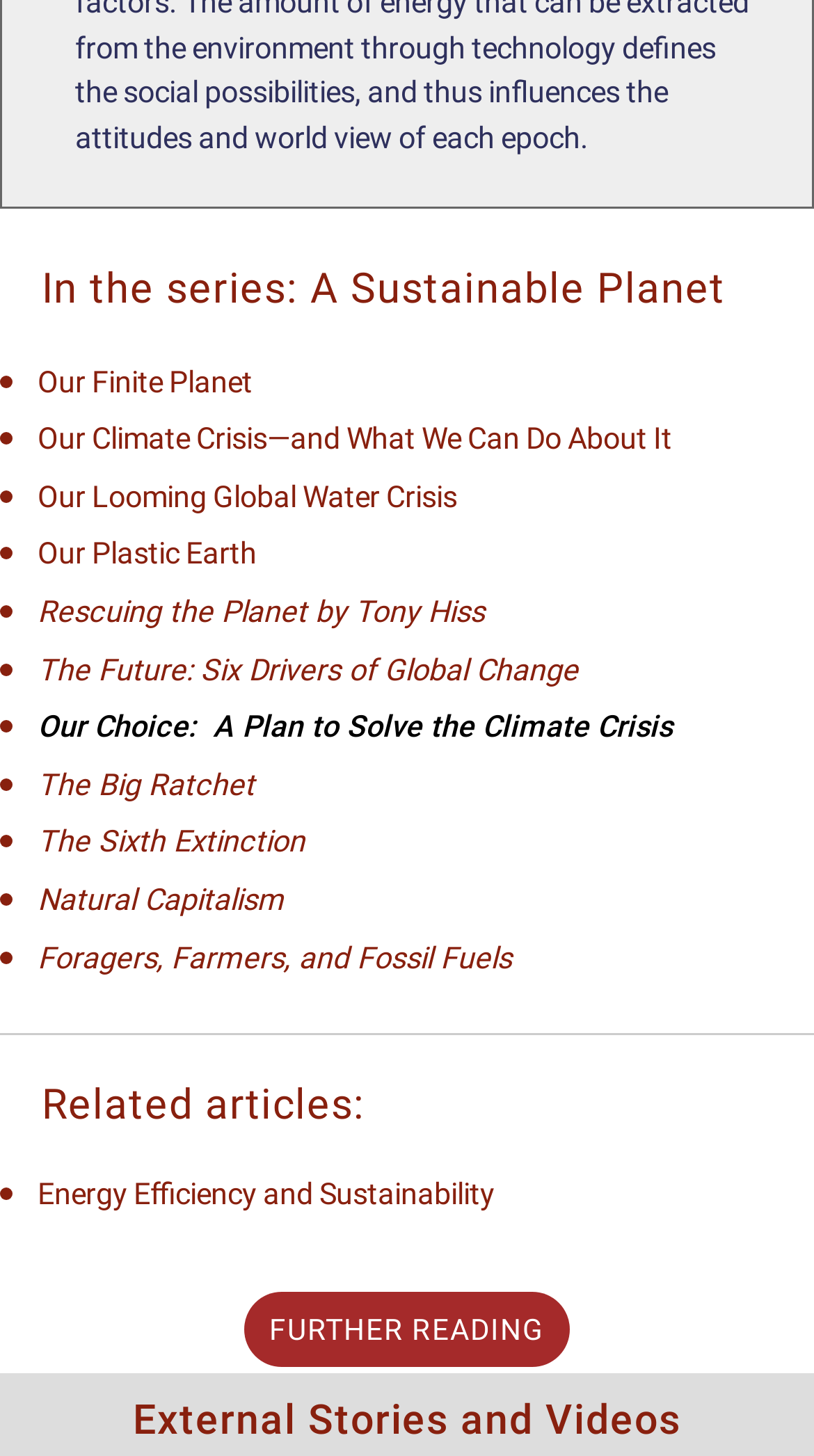Examine the image carefully and respond to the question with a detailed answer: 
What is the title of the further reading section?

The title of the further reading section is 'FURTHER READING', which is mentioned at the bottom of the webpage and has a link with the same title.